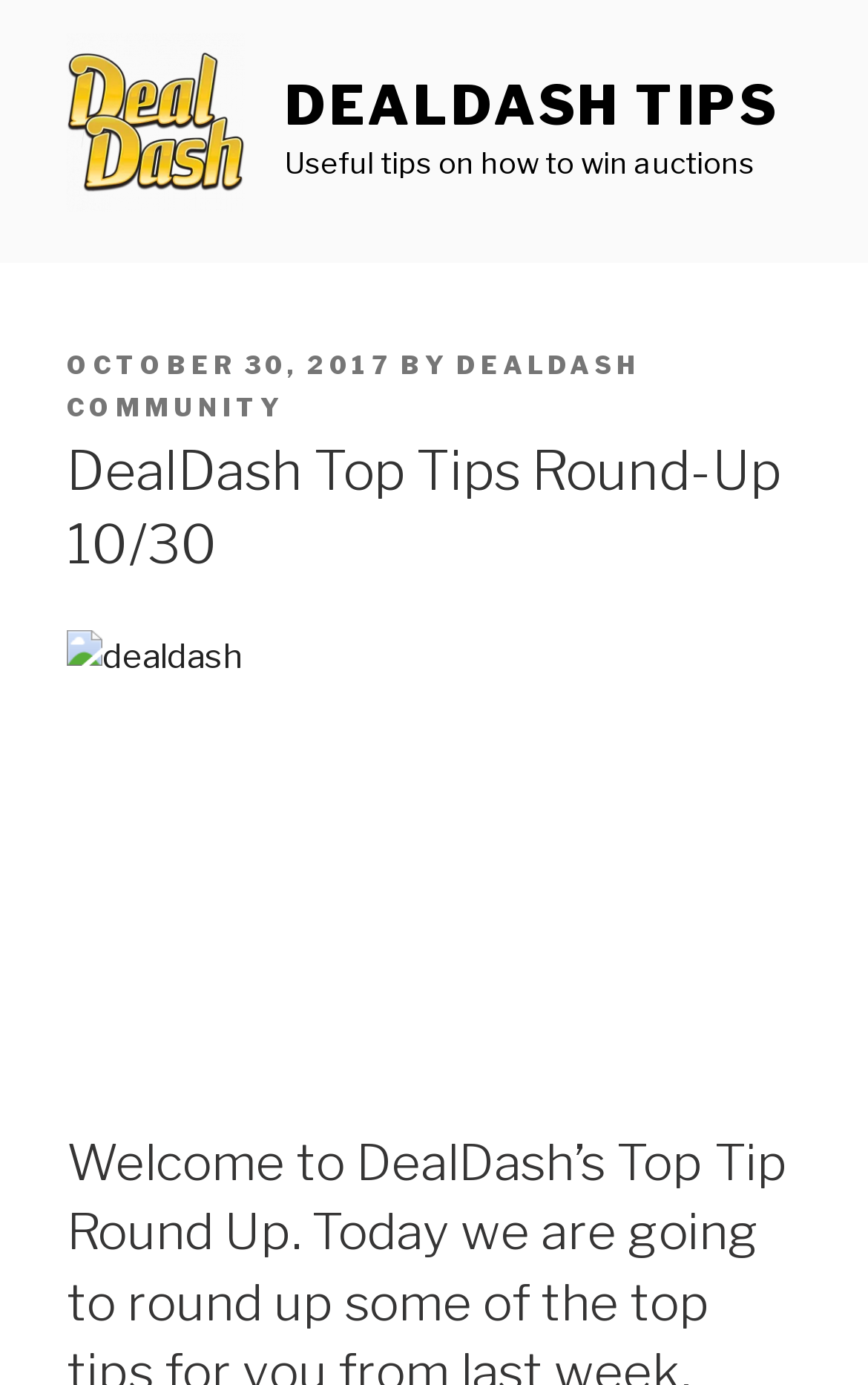Given the element description: "Home", predict the bounding box coordinates of the UI element it refers to, using four float numbers between 0 and 1, i.e., [left, top, right, bottom].

None